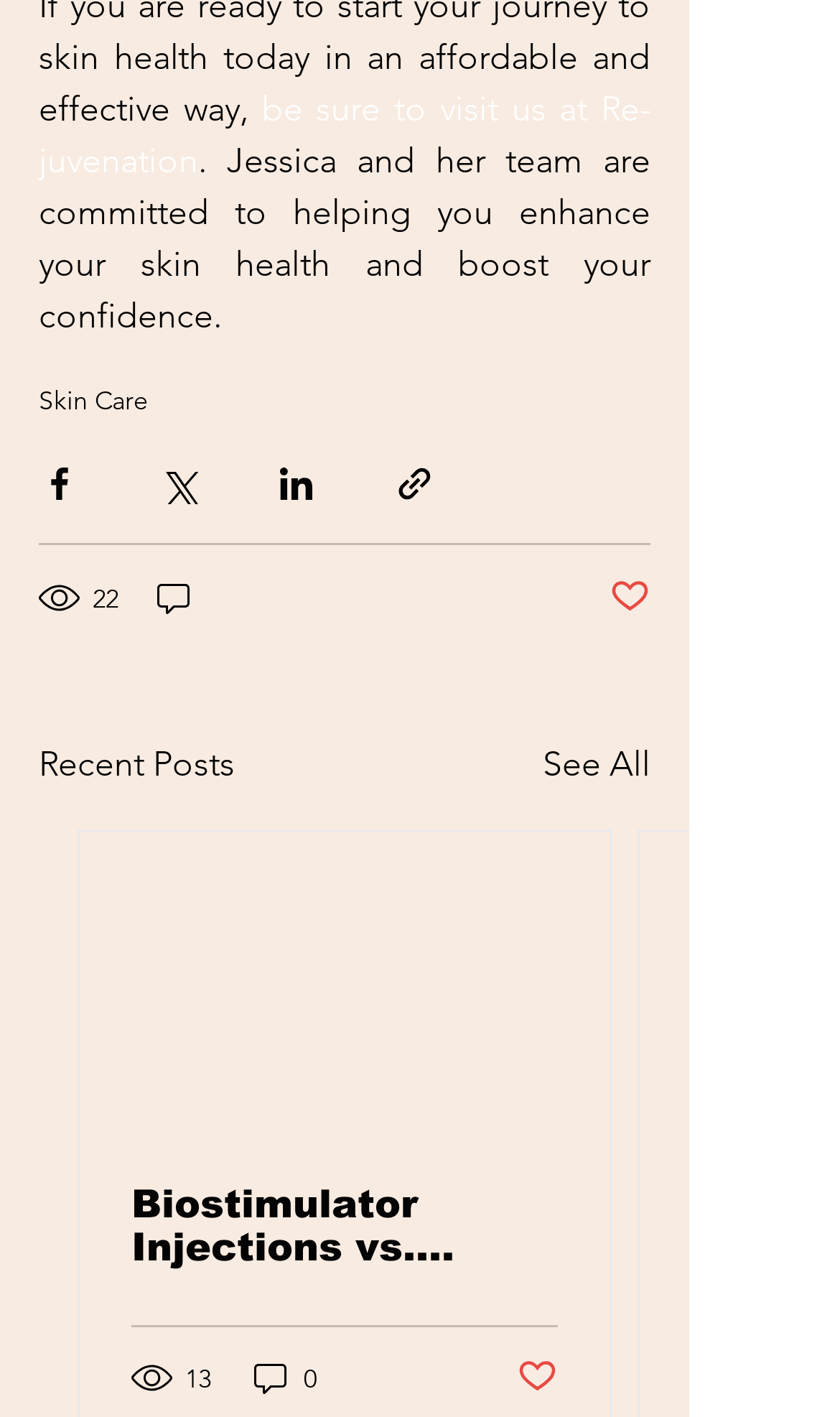Examine the image carefully and respond to the question with a detailed answer: 
How many comments does the first post have?

The answer can be found in the generic element with the text '0 comments' which is a child of the Root Element.